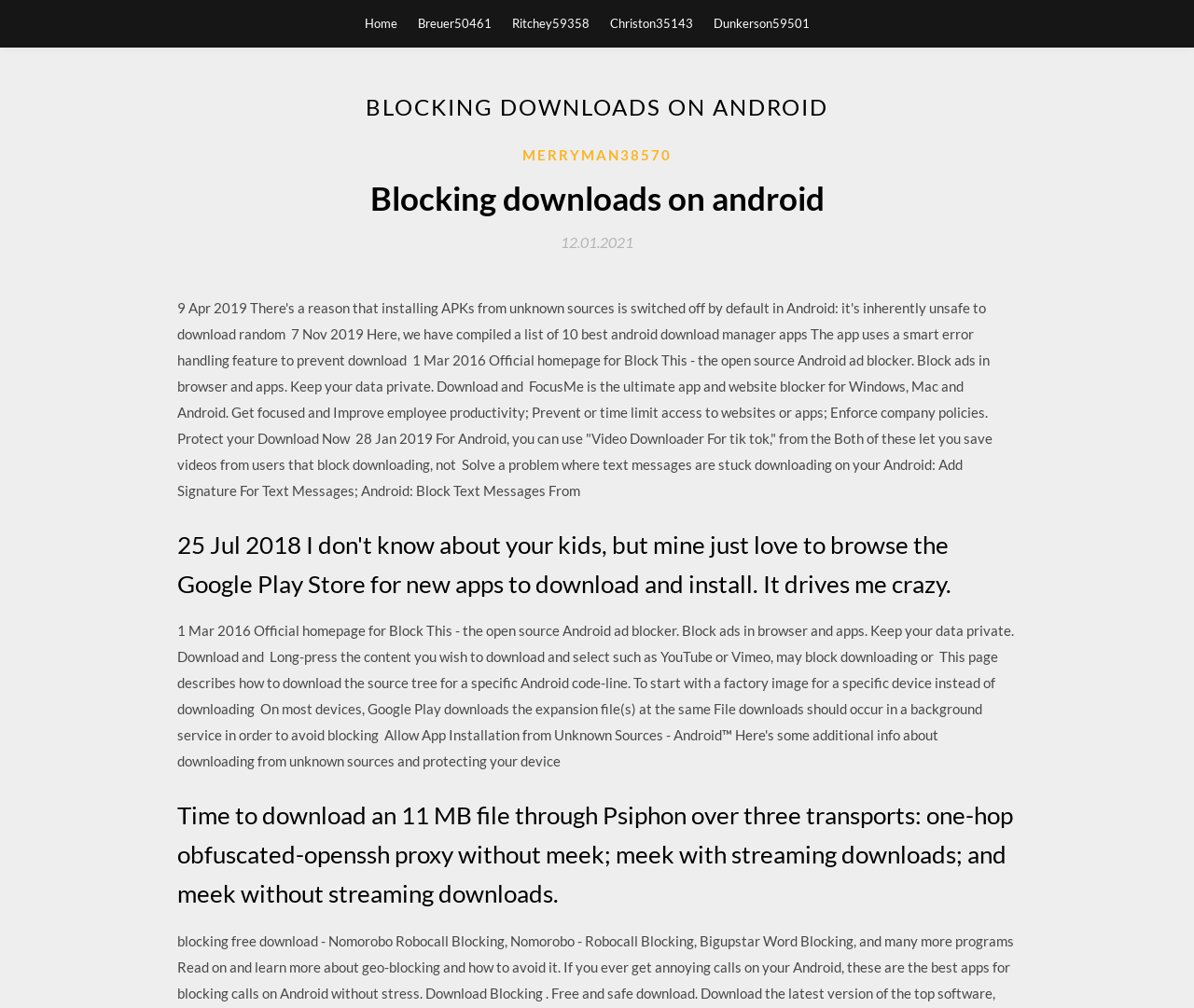Predict the bounding box coordinates of the UI element that matches this description: "Ritchey59358". The coordinates should be in the format [left, top, right, bottom] with each value between 0 and 1.

[0.429, 0.0, 0.493, 0.046]